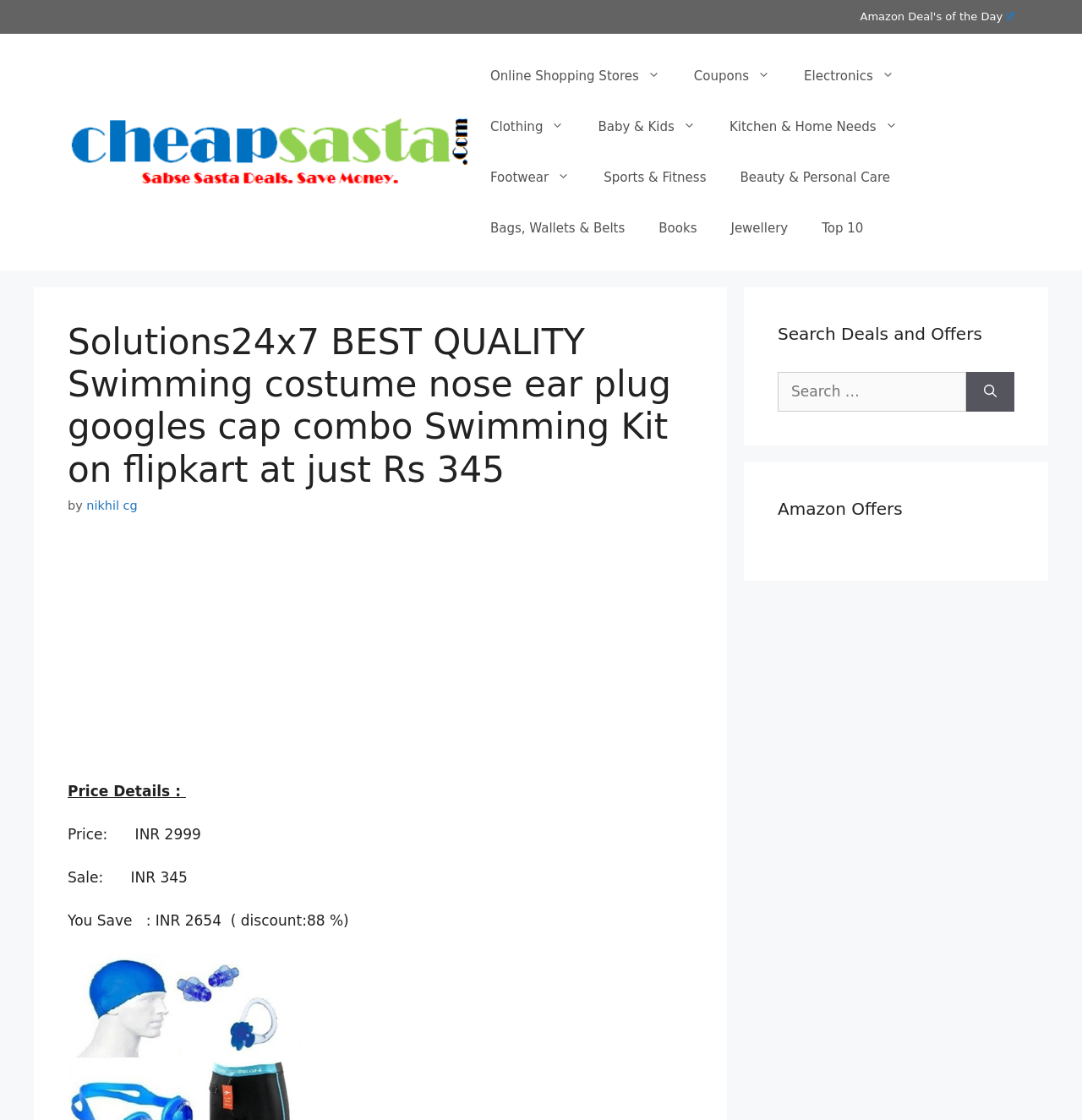Please locate the bounding box coordinates of the element's region that needs to be clicked to follow the instruction: "Check out Electronics deals". The bounding box coordinates should be provided as four float numbers between 0 and 1, i.e., [left, top, right, bottom].

[0.727, 0.045, 0.842, 0.09]